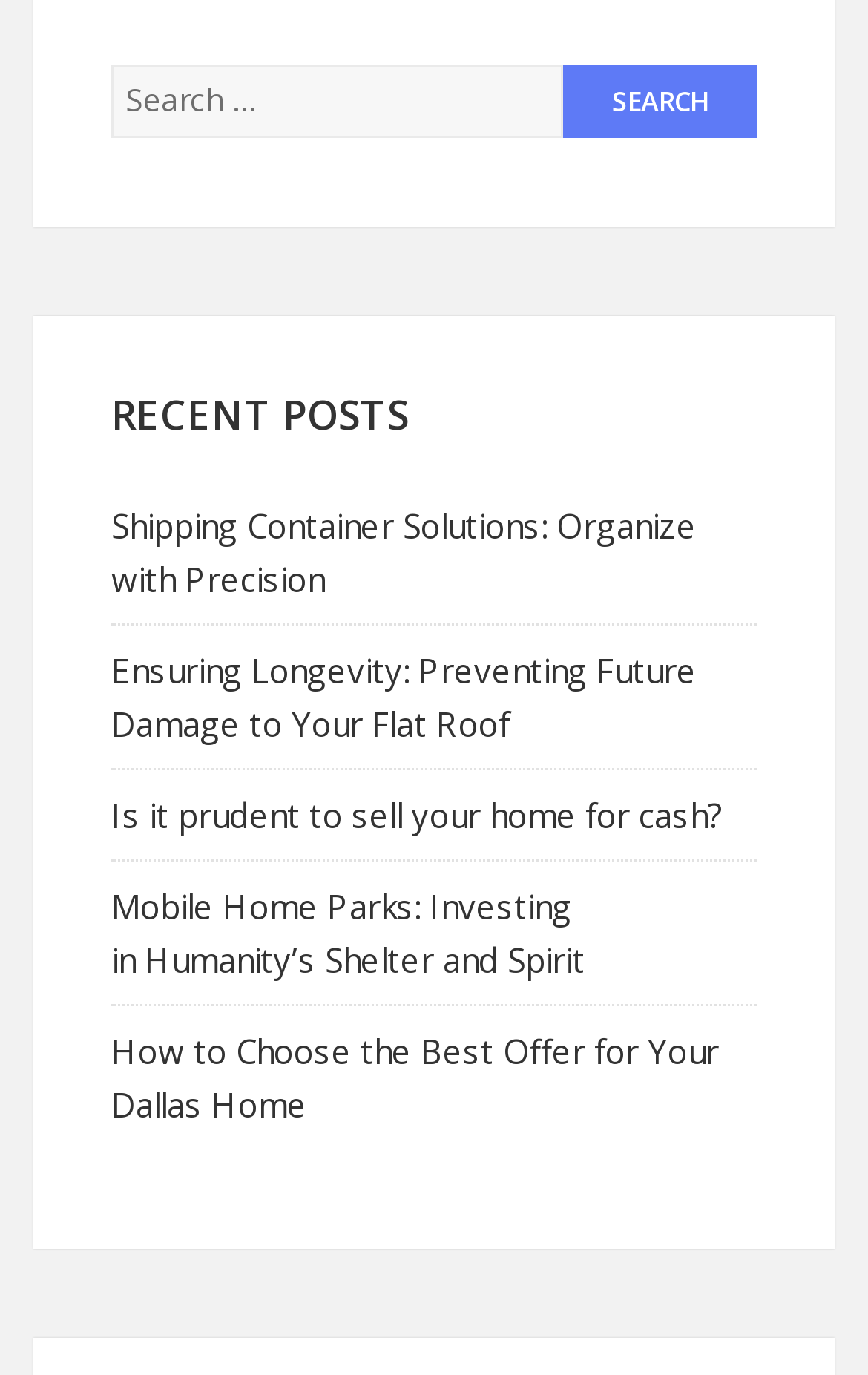Give a succinct answer to this question in a single word or phrase: 
What is the topic of the first recent post?

Shipping Container Solutions